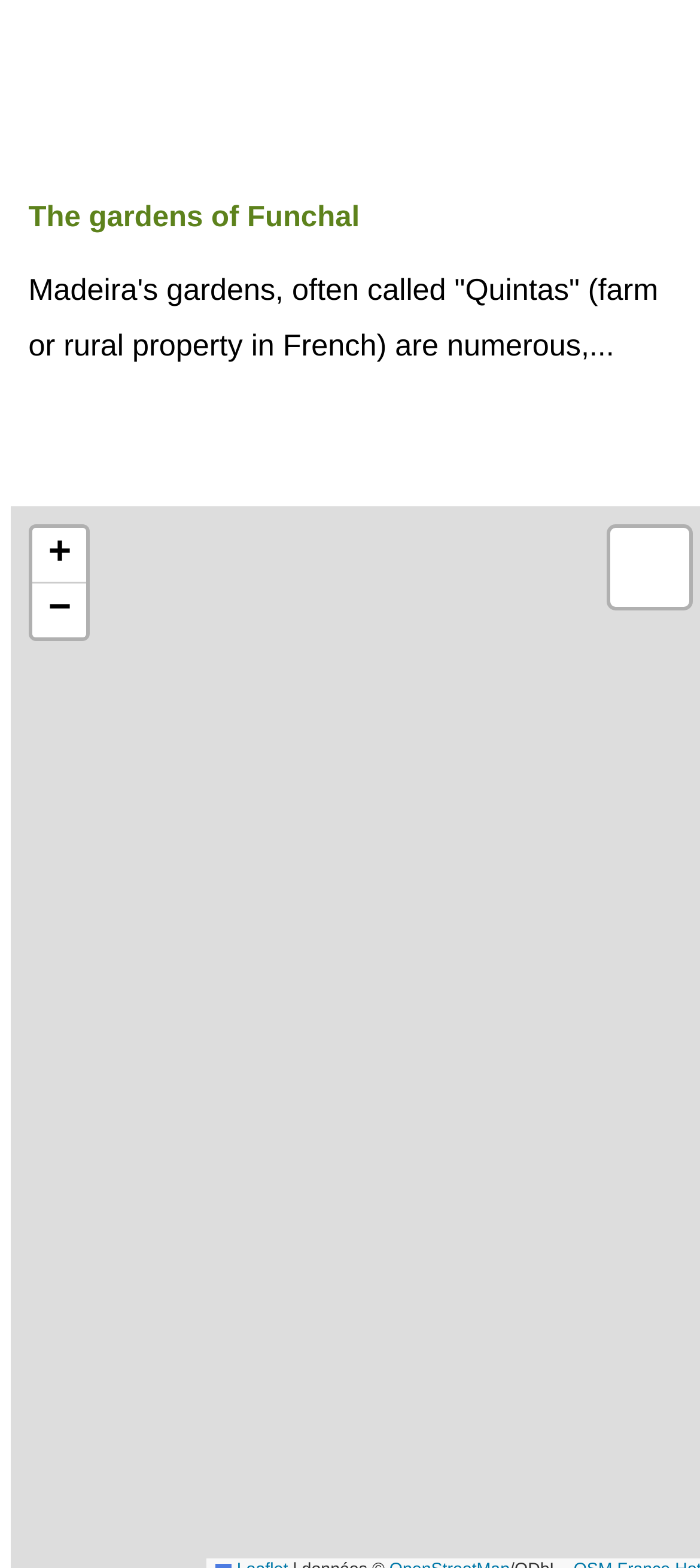Can you pinpoint the bounding box coordinates for the clickable element required for this instruction: "View the gardens of Funchal"? The coordinates should be four float numbers between 0 and 1, i.e., [left, top, right, bottom].

[0.041, 0.128, 0.959, 0.15]